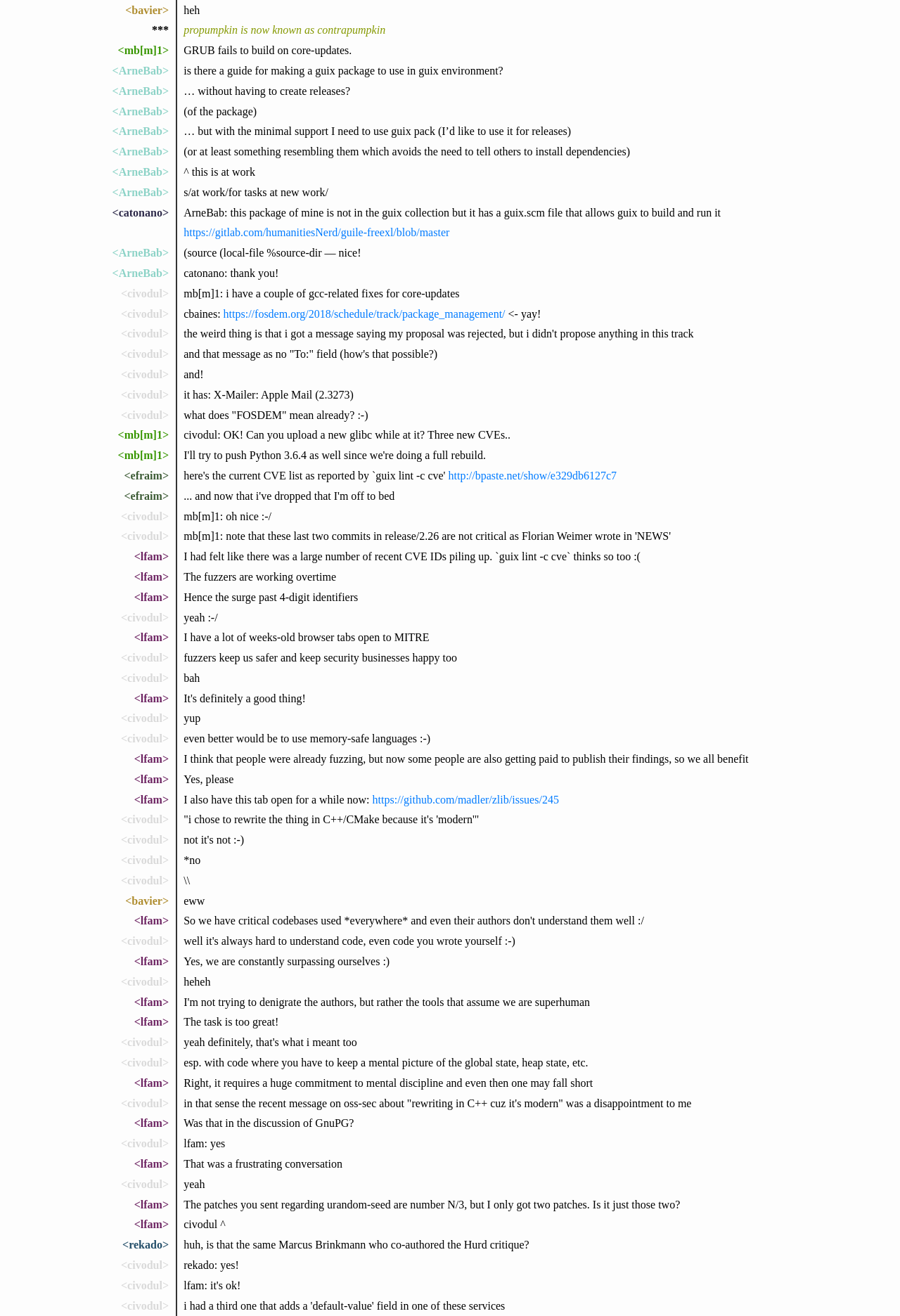Identify the bounding box coordinates for the element you need to click to achieve the following task: "Click on the link 'ArneBab'". The coordinates must be four float values ranging from 0 to 1, formatted as [left, top, right, bottom].

[0.125, 0.08, 0.188, 0.089]